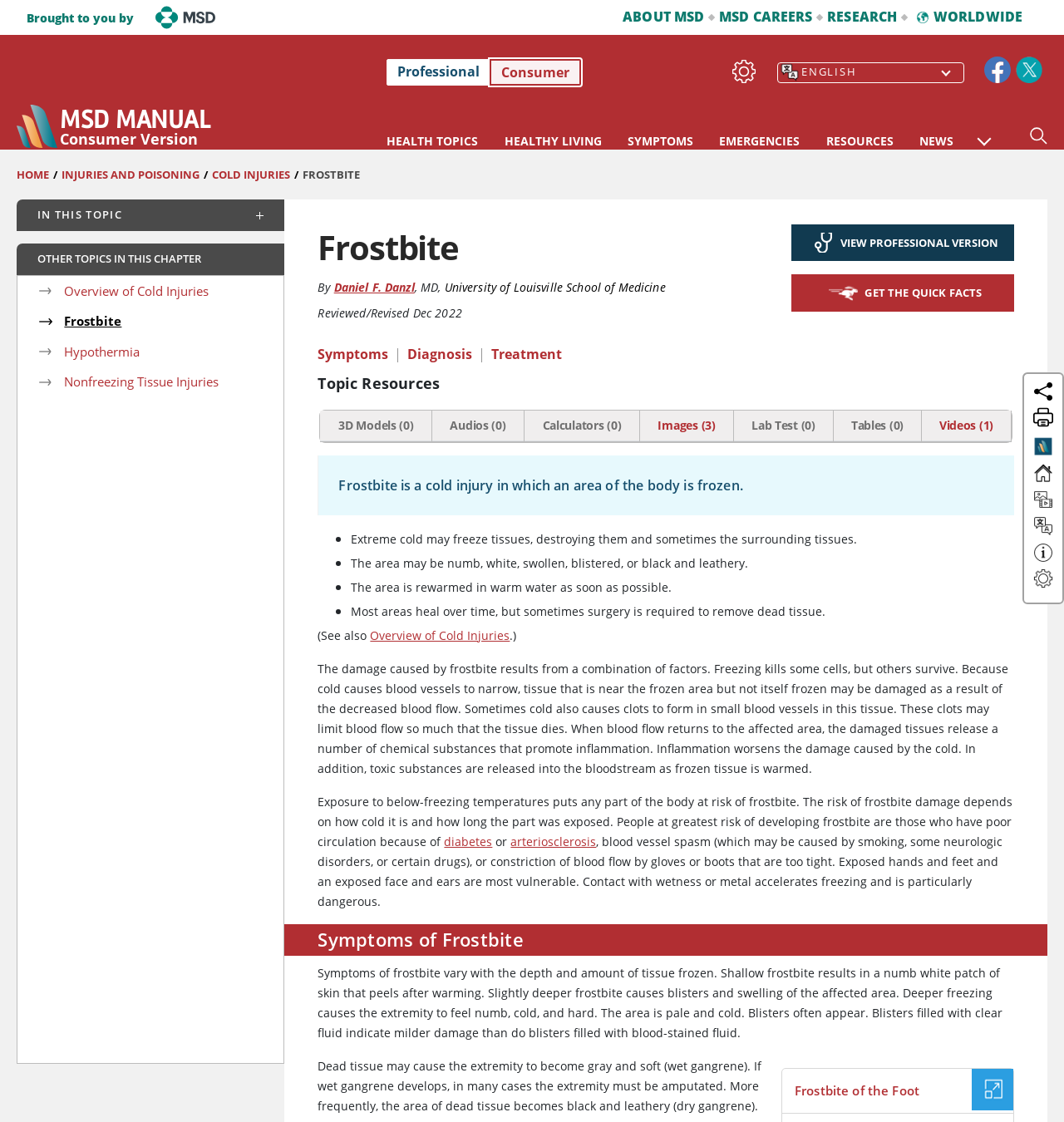Identify the bounding box coordinates of the specific part of the webpage to click to complete this instruction: "Search for a topic".

[0.968, 0.113, 0.984, 0.133]